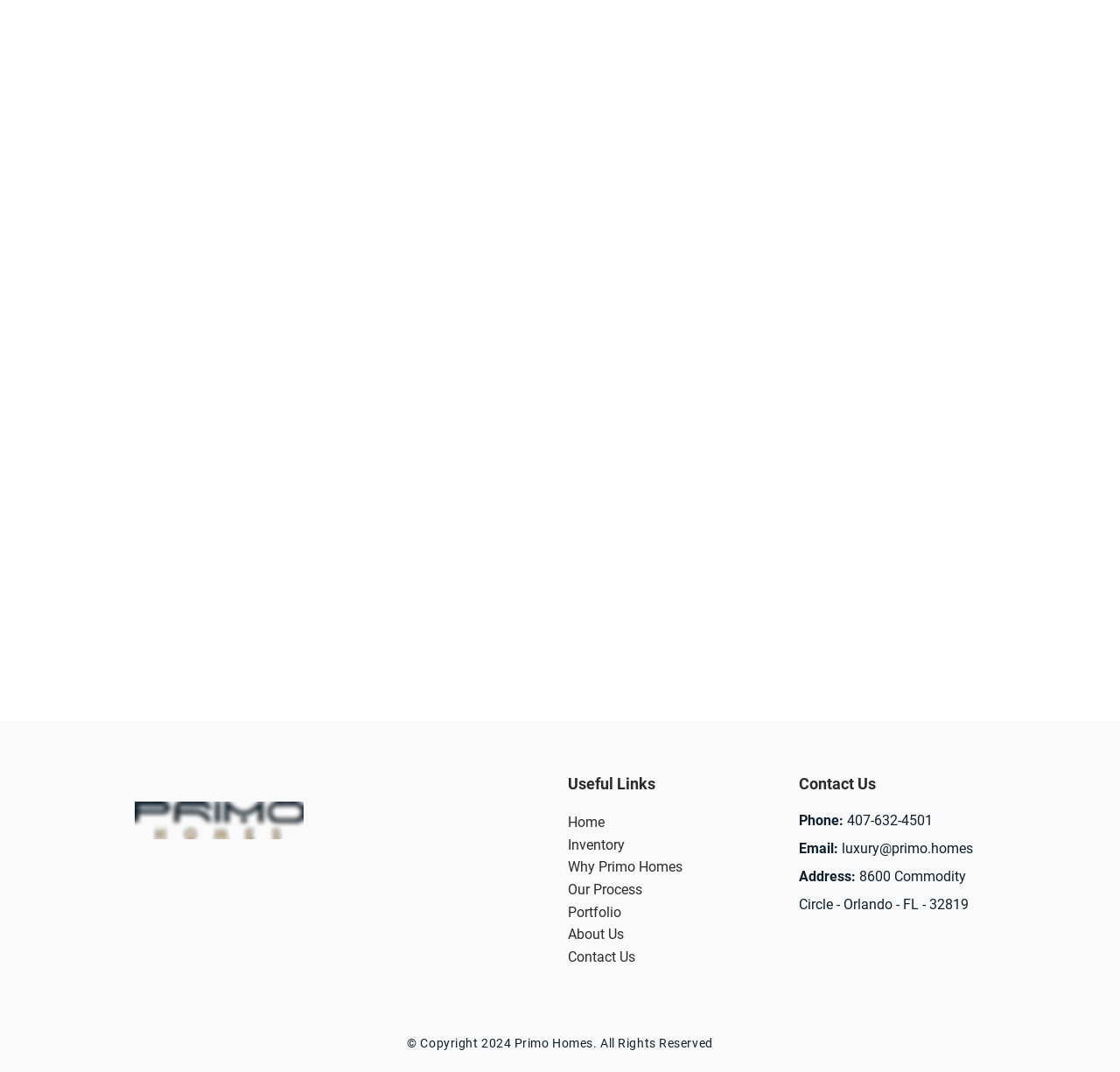Please provide the bounding box coordinate of the region that matches the element description: Our Process. Coordinates should be in the format (top-left x, top-left y, bottom-right x, bottom-right y) and all values should be between 0 and 1.

[0.507, 0.822, 0.573, 0.838]